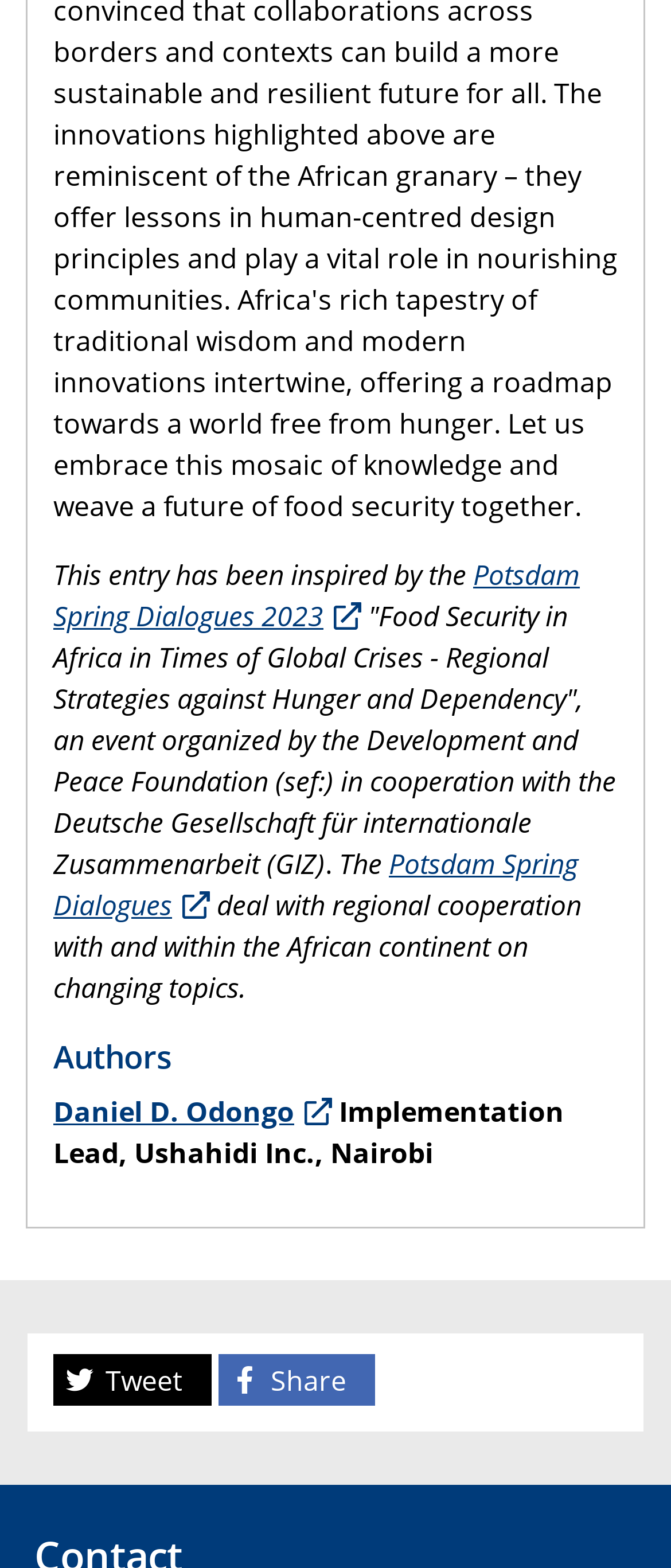Determine the bounding box coordinates in the format (top-left x, top-left y, bottom-right x, bottom-right y). Ensure all values are floating point numbers between 0 and 1. Identify the bounding box of the UI element described by: Share

[0.326, 0.864, 0.56, 0.897]